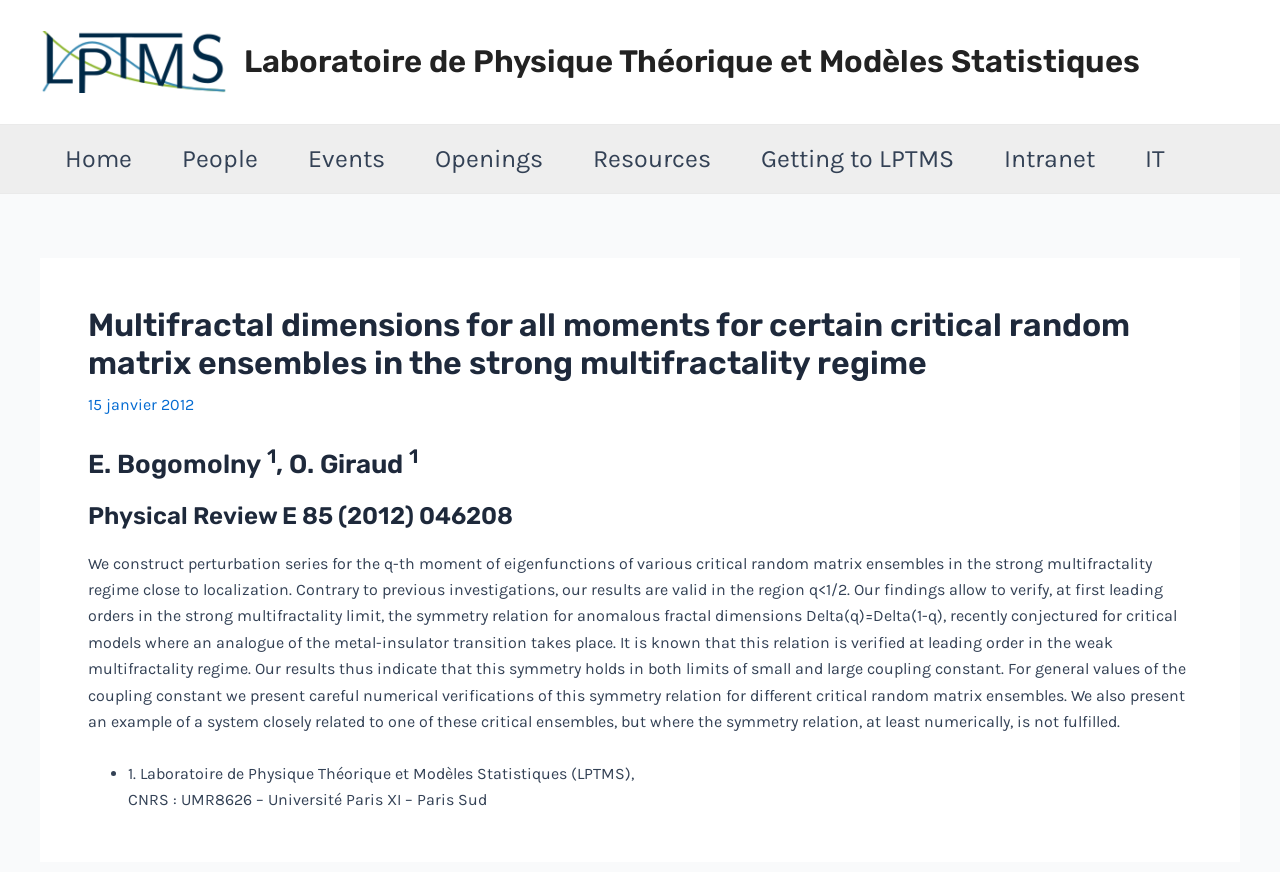Show the bounding box coordinates of the element that should be clicked to complete the task: "navigate to Home".

[0.031, 0.143, 0.123, 0.221]